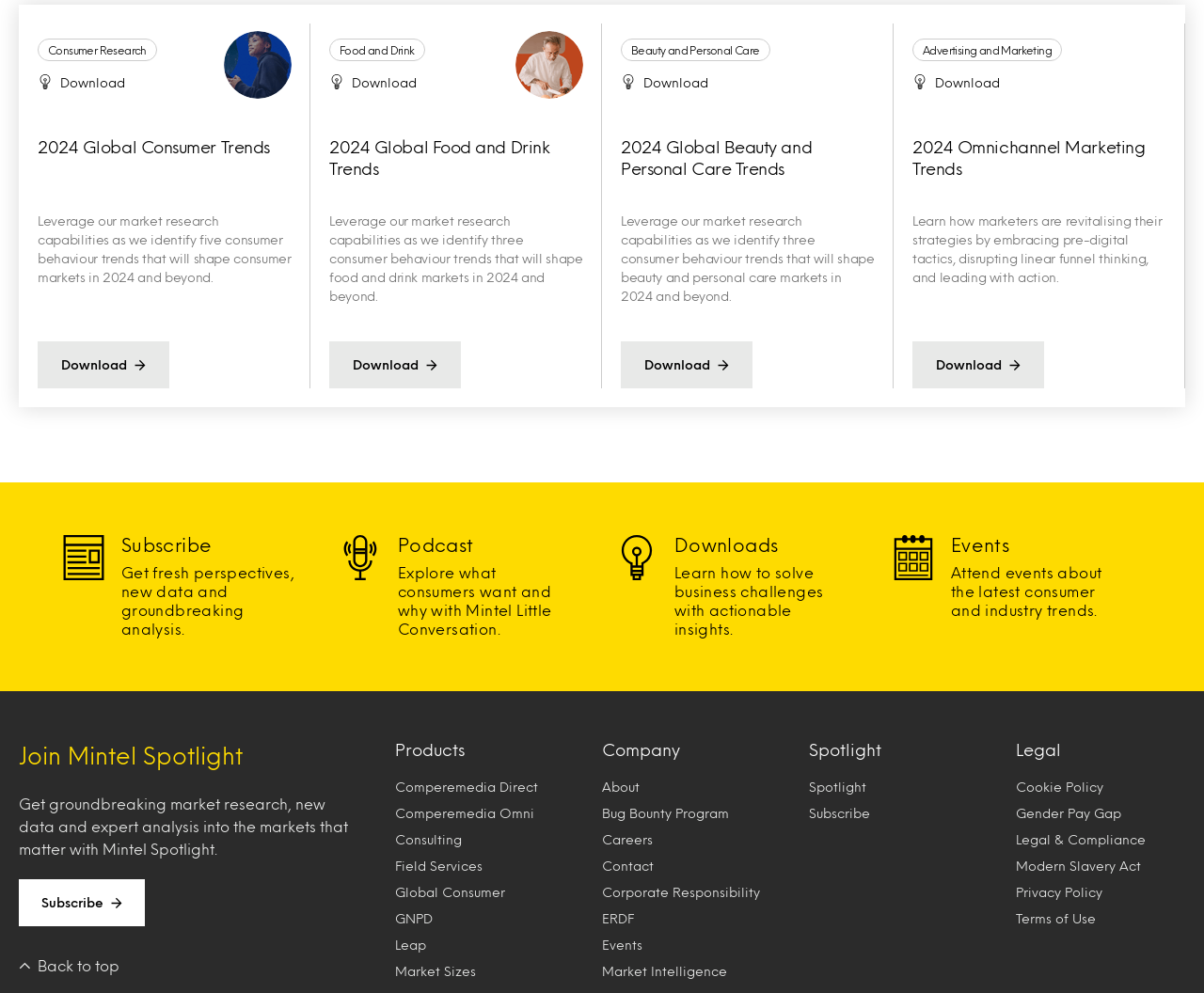What is the main topic of the webpage?
Based on the screenshot, answer the question with a single word or phrase.

Market research